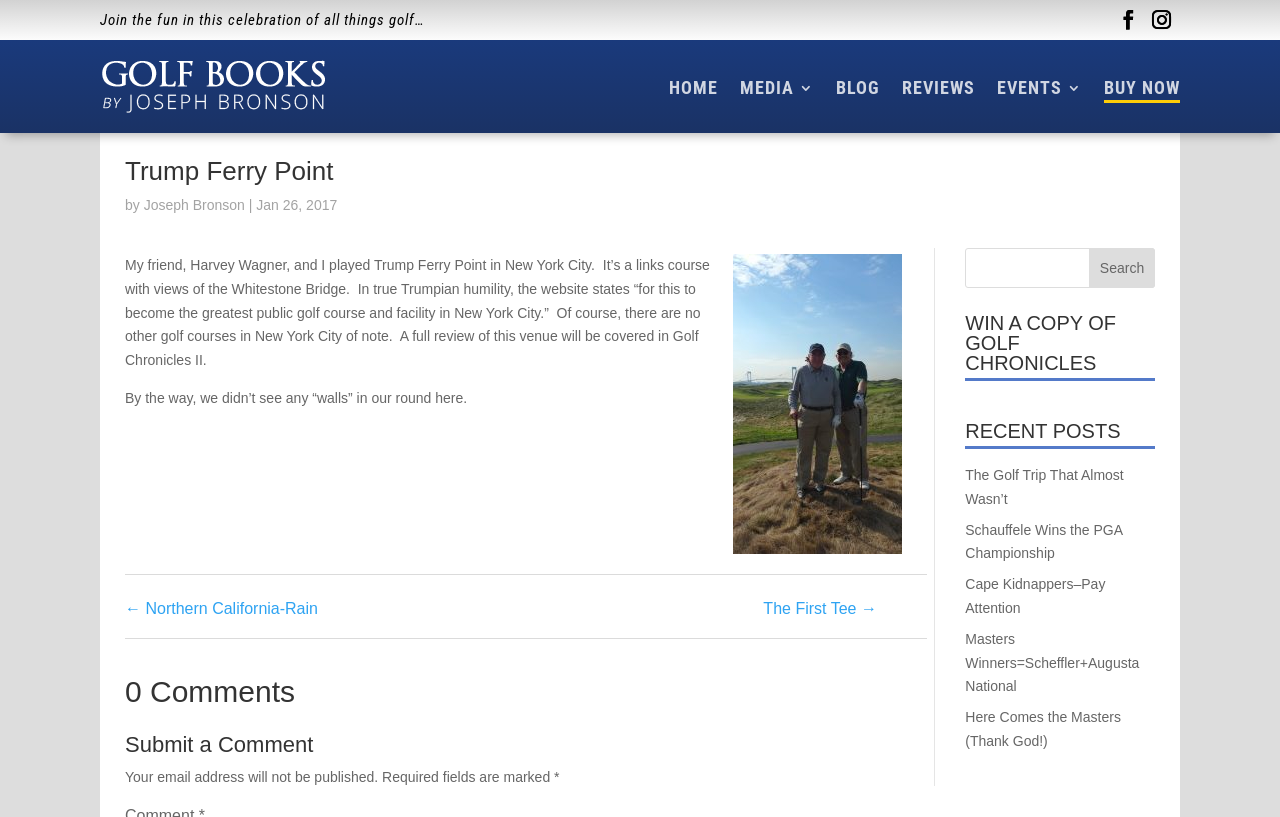Identify the coordinates of the bounding box for the element that must be clicked to accomplish the instruction: "Read the 'Trump Ferry Point' article".

[0.098, 0.193, 0.705, 0.237]